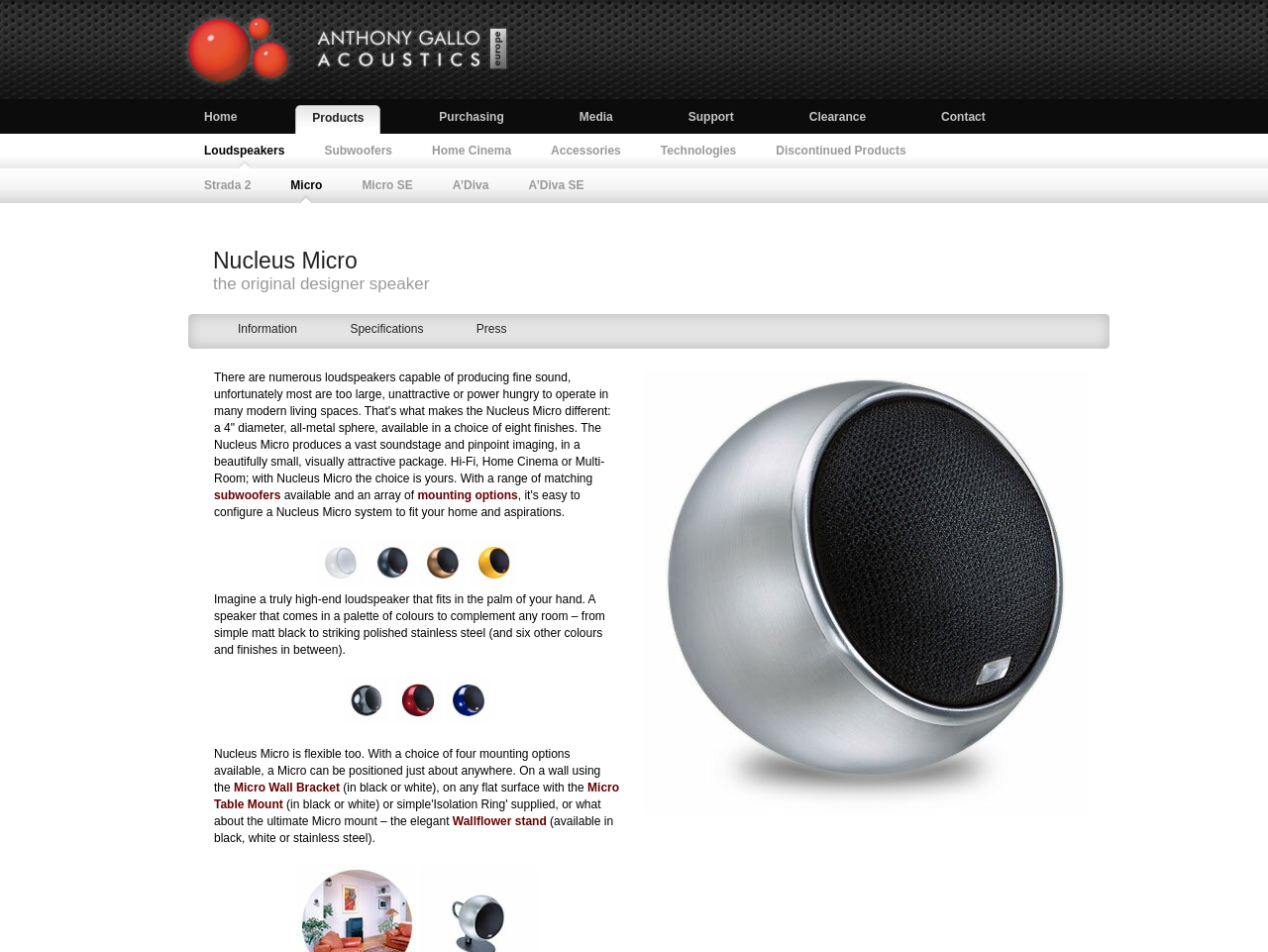Please identify the bounding box coordinates of the element that needs to be clicked to perform the following instruction: "Click the Gallo Logo".

[0.141, 0.082, 0.234, 0.097]